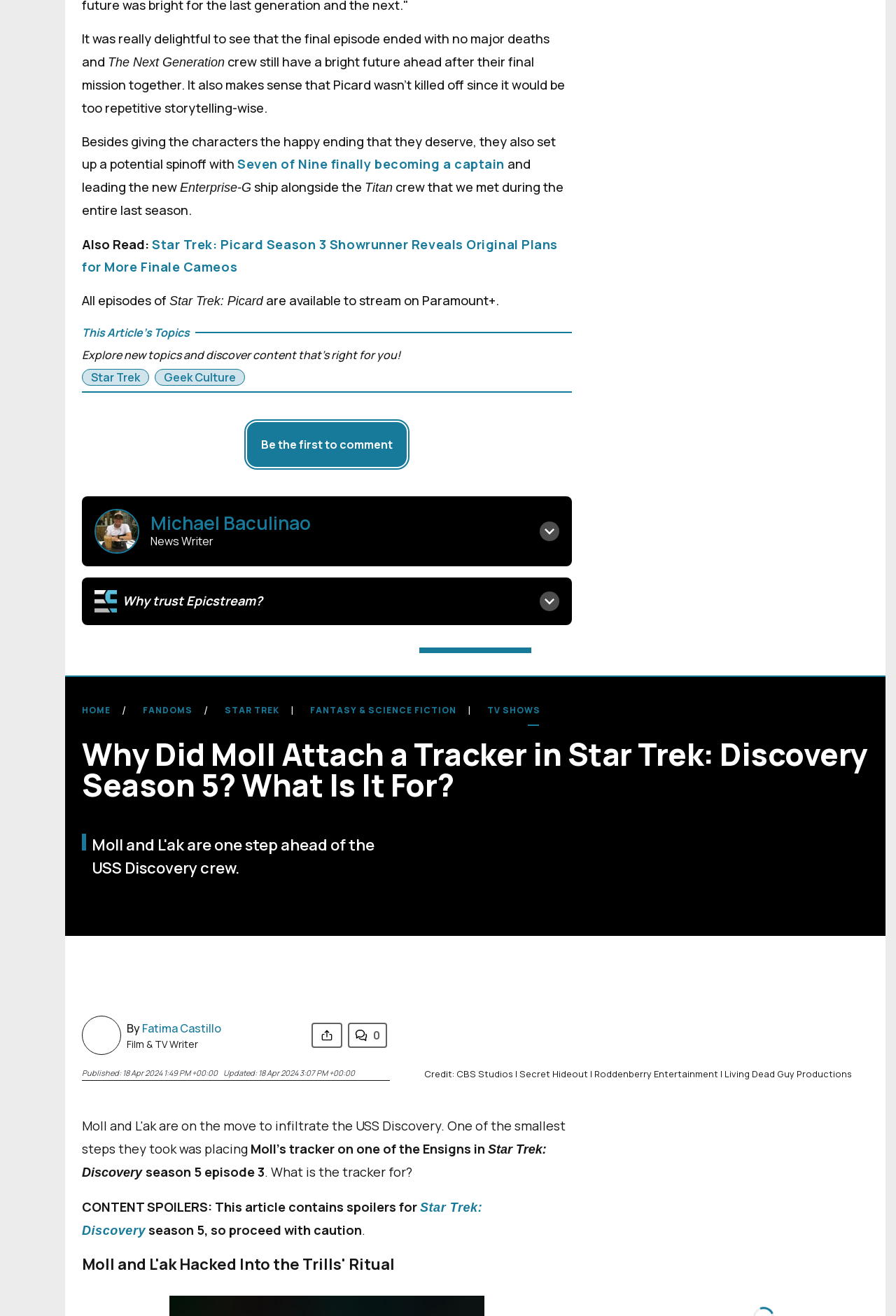Using the given description, provide the bounding box coordinates formatted as (top-left x, top-left y, bottom-right x, bottom-right y), with all values being floating point numbers between 0 and 1. Description: Sitemap

[0.35, 0.832, 0.583, 0.842]